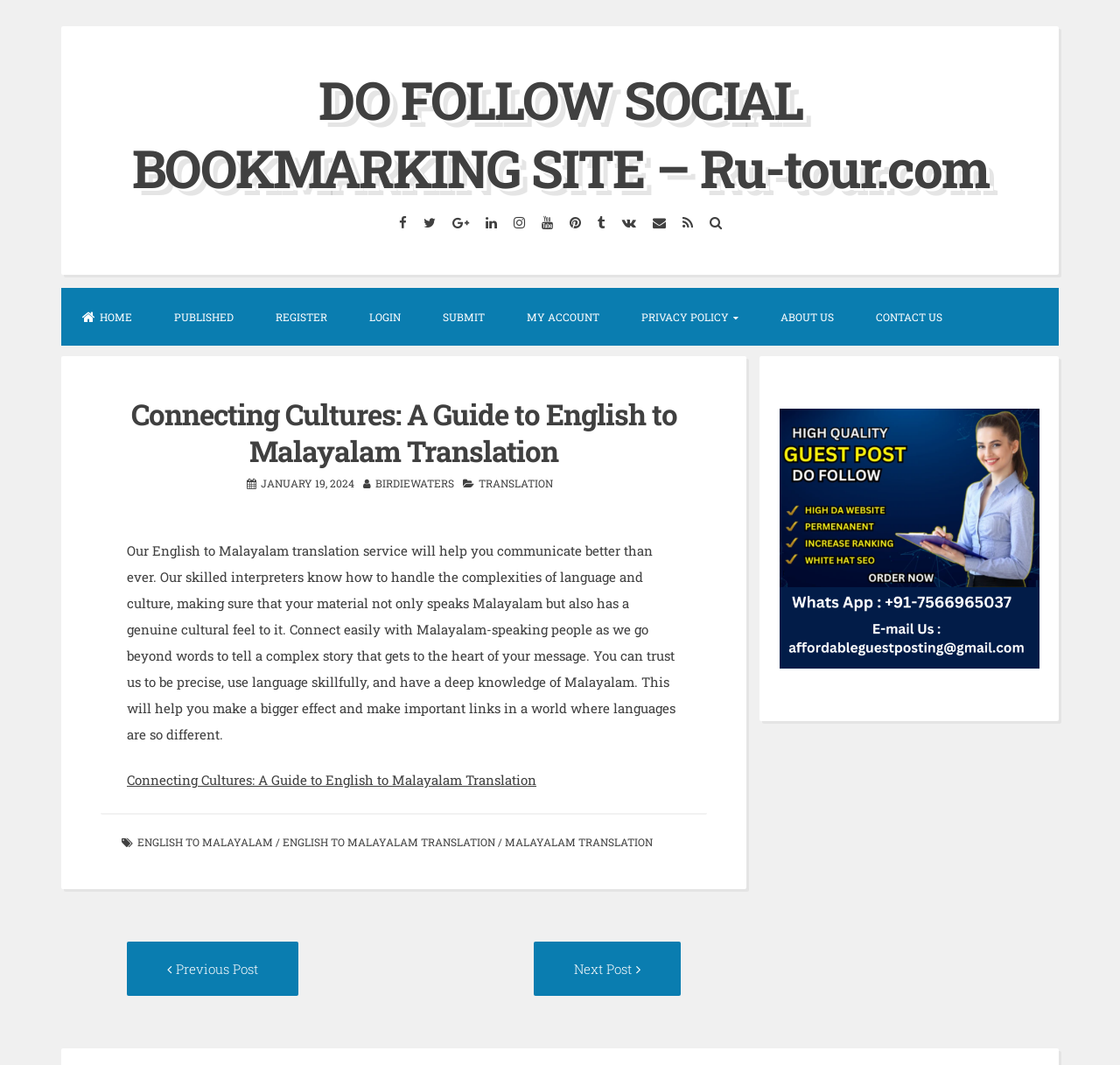Find the bounding box of the UI element described as: "Malayalam Translation". The bounding box coordinates should be given as four float values between 0 and 1, i.e., [left, top, right, bottom].

[0.451, 0.784, 0.583, 0.797]